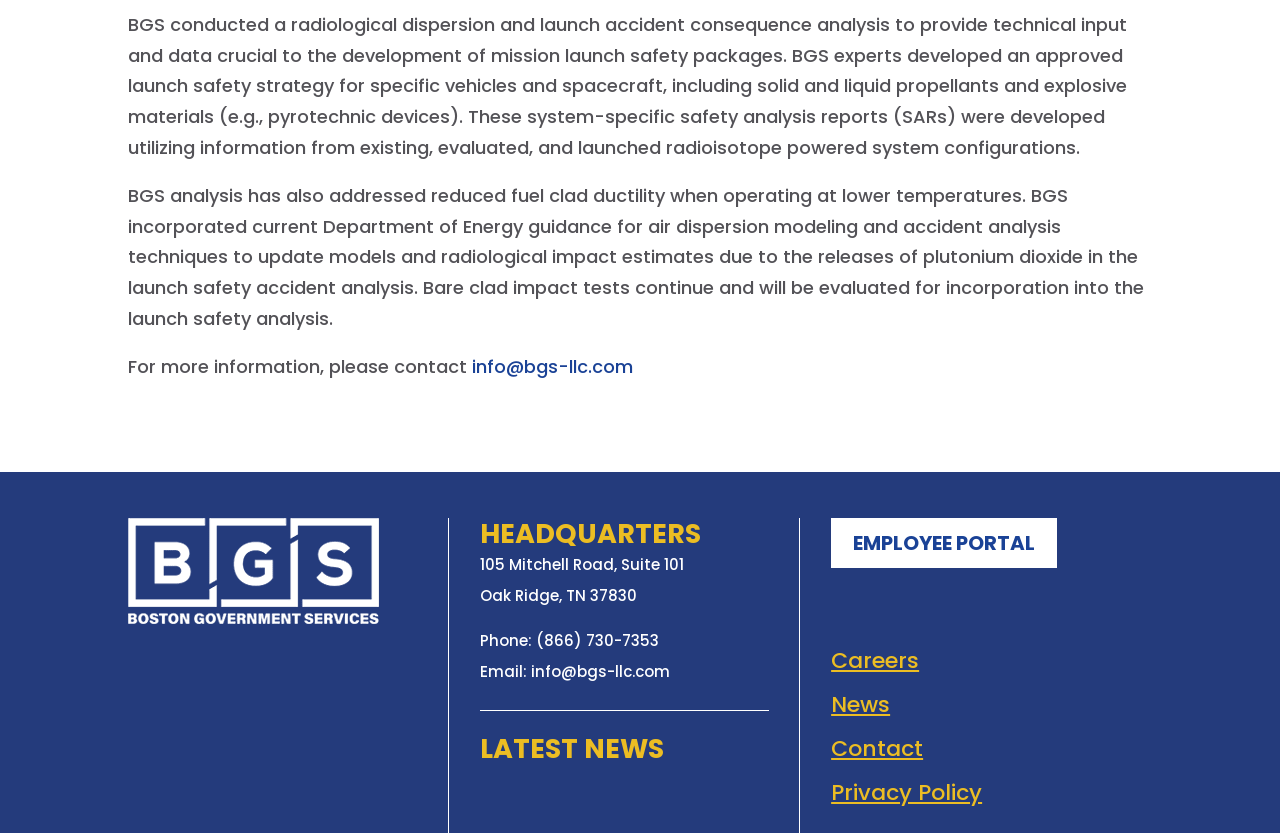Locate the bounding box coordinates of the region to be clicked to comply with the following instruction: "Check the company's careers". The coordinates must be four float numbers between 0 and 1, in the form [left, top, right, bottom].

[0.649, 0.774, 0.718, 0.811]